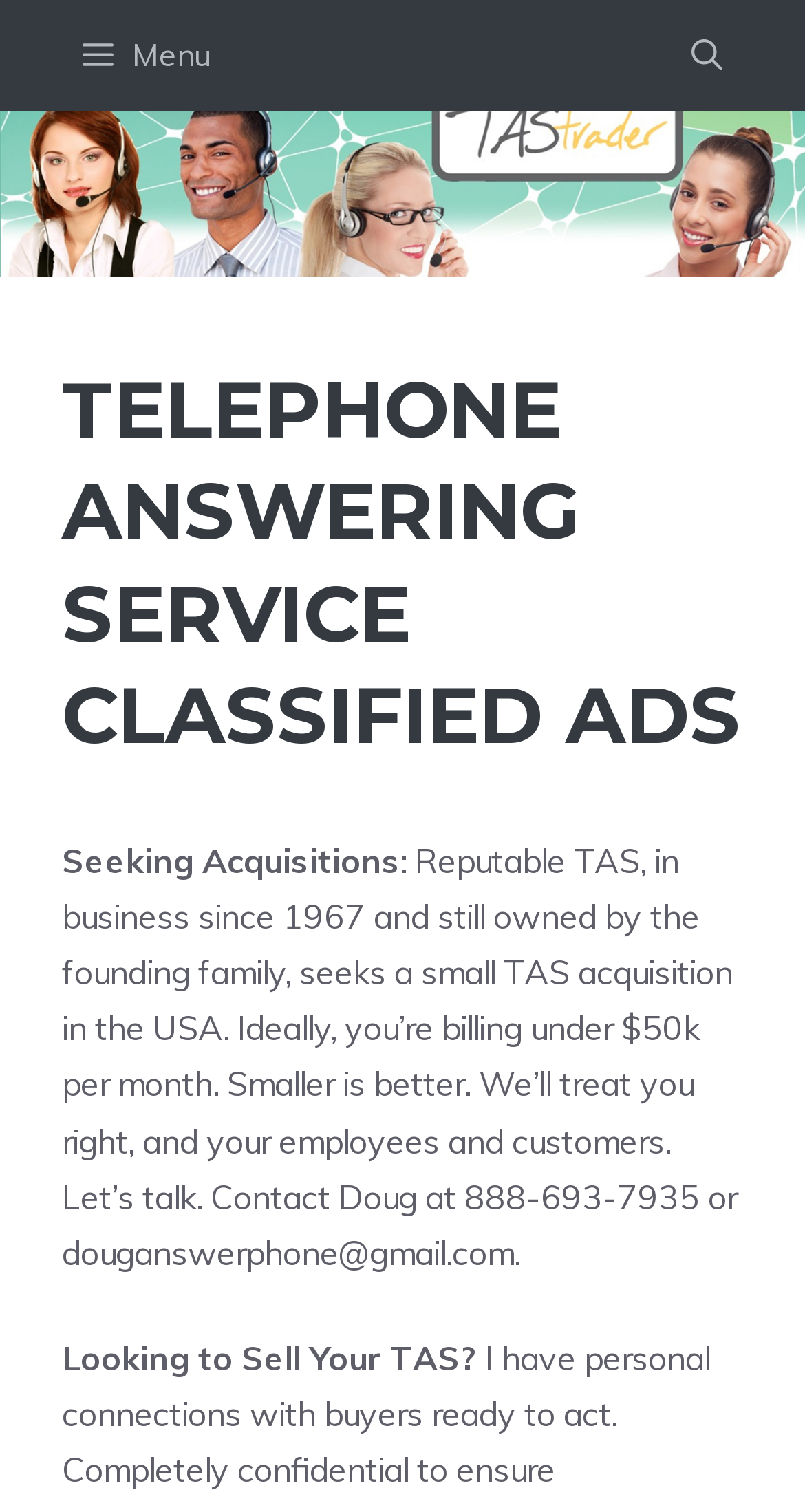Answer the question below in one word or phrase:
What type of service is being classified?

Telephone answering services